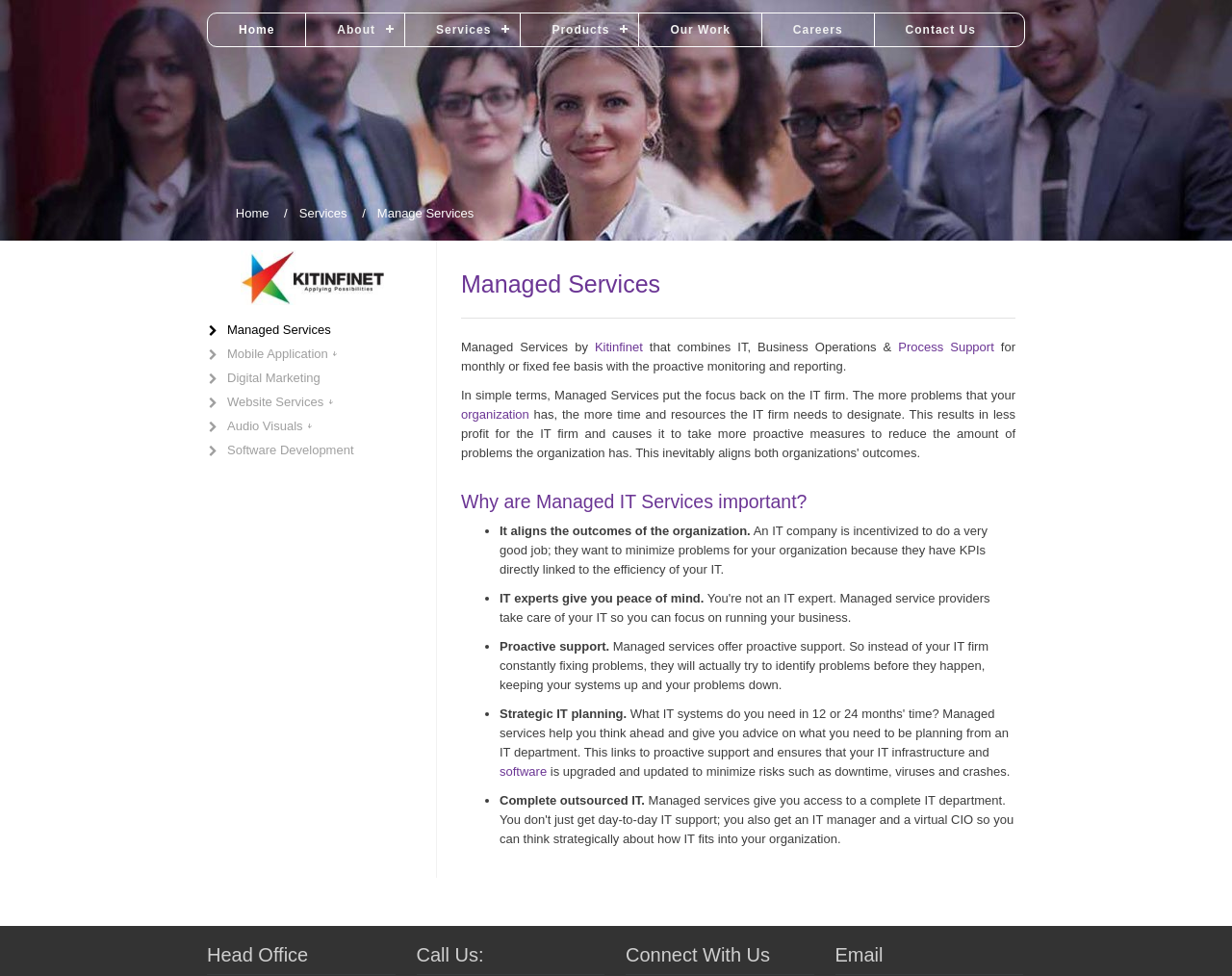Using the information in the image, give a comprehensive answer to the question: 
What is the purpose of strategic IT planning?

The purpose of strategic IT planning is to minimize risks such as downtime, viruses, and crashes, which is mentioned in the static text element with the text 'software is upgraded and updated to minimize risks such as downtime, viruses and crashes'.